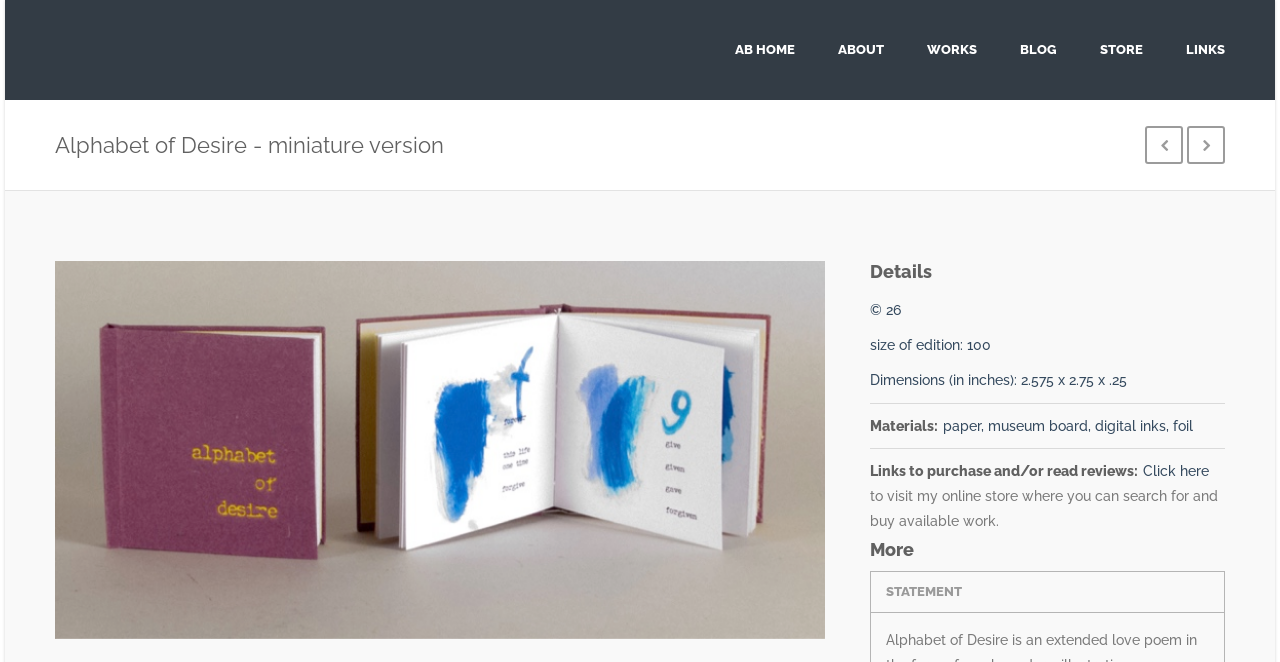How many links are in the top navigation menu? Please answer the question using a single word or phrase based on the image.

6